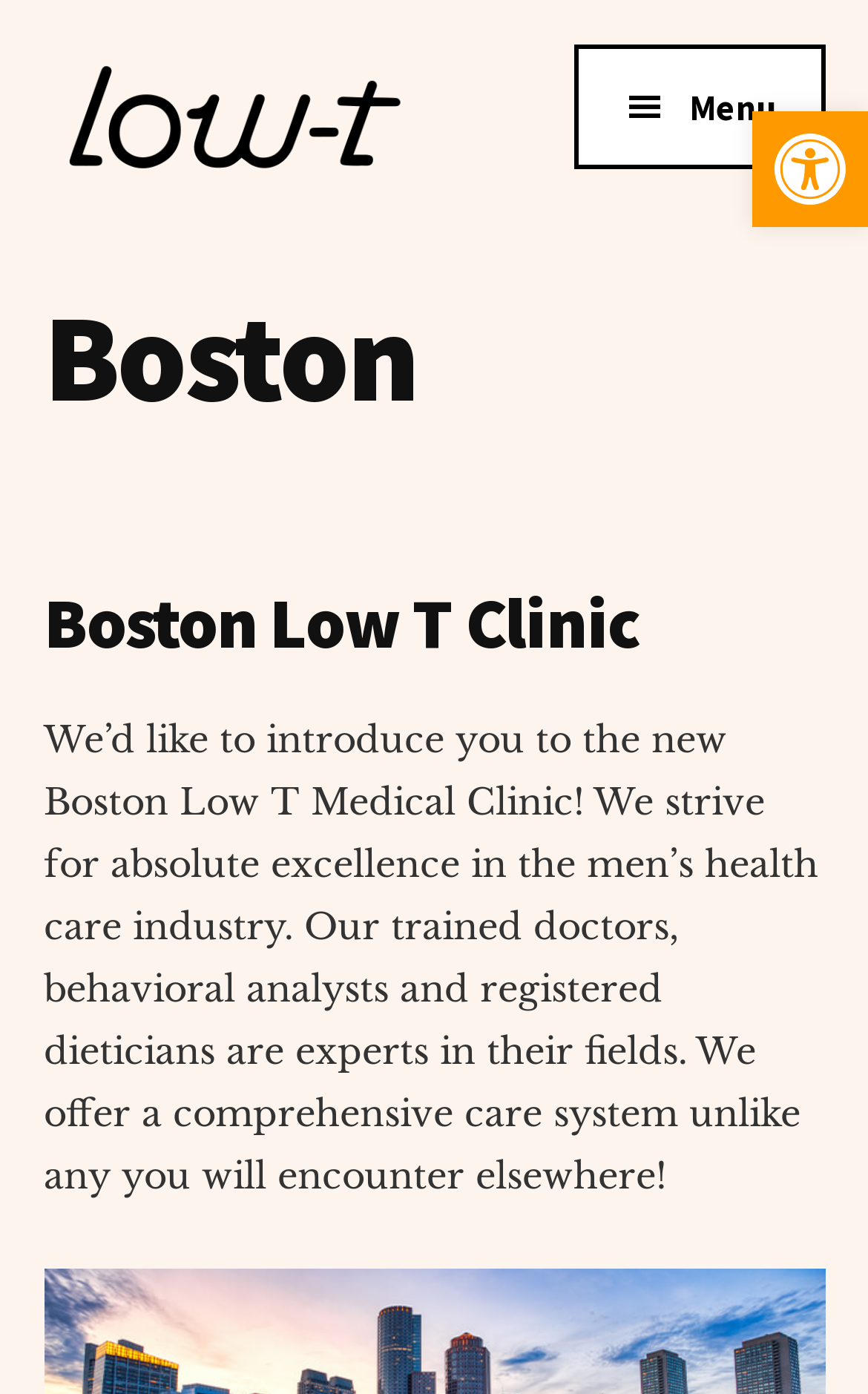How many experts are mentioned on the webpage?
Using the visual information, answer the question in a single word or phrase.

Three